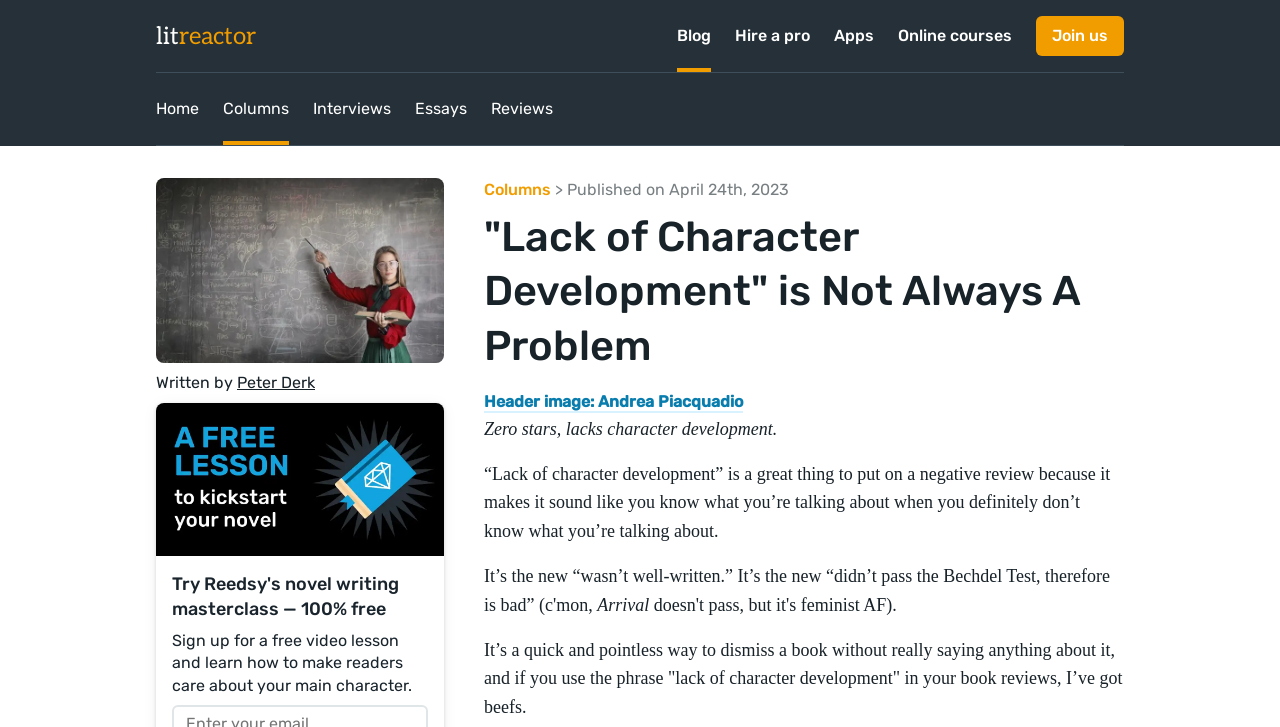Who wrote the article?
Refer to the image and give a detailed response to the question.

I found the author's name by looking at the link element with the text 'Peter Derk' below the heading element with the text 'Written by'.